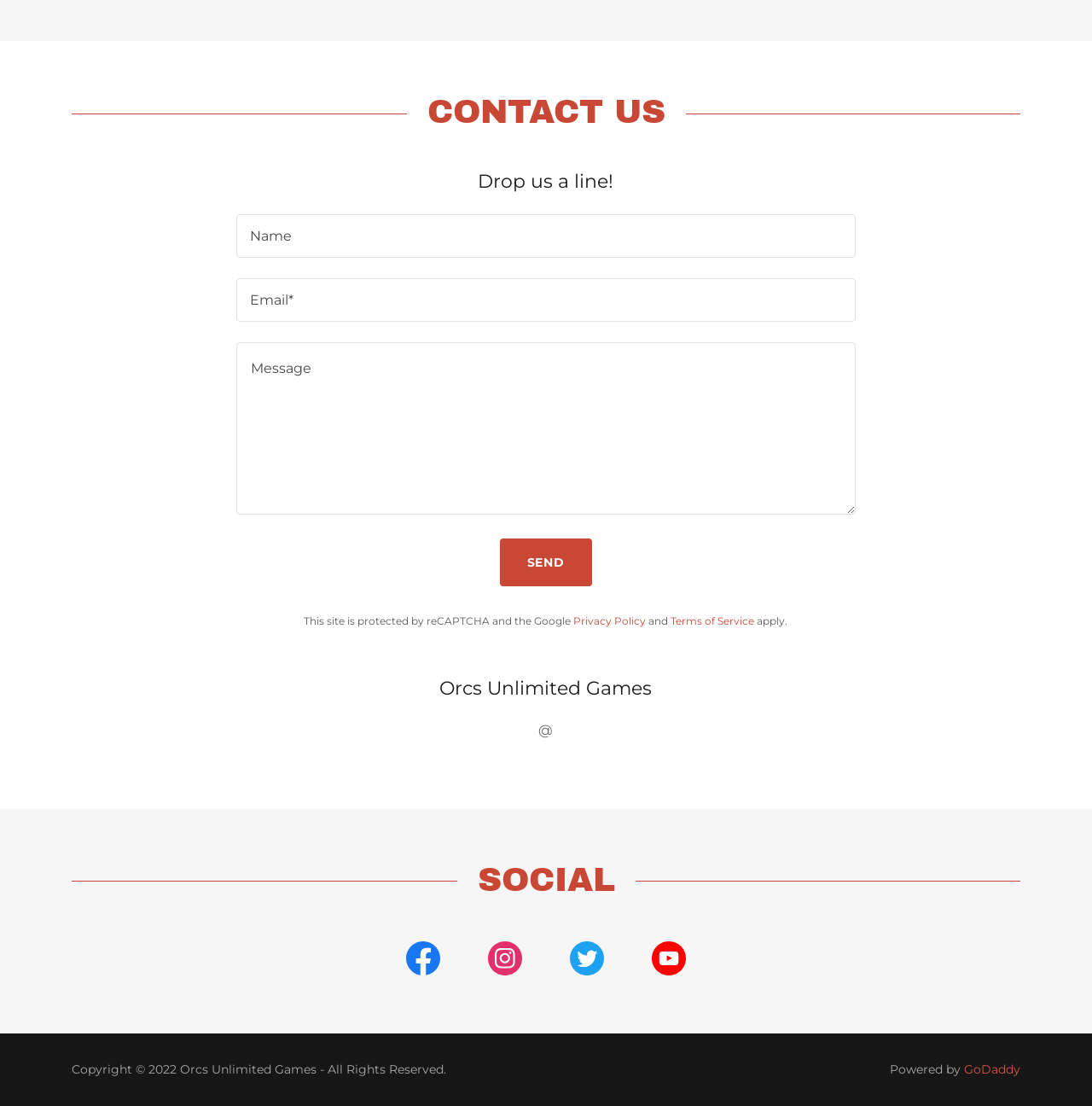What is the name of the company that powers the website?
Please provide an in-depth and detailed response to the question.

The footer section contains a mention of 'Powered by' followed by a link to GoDaddy, indicating that GoDaddy is the company that powers the website.